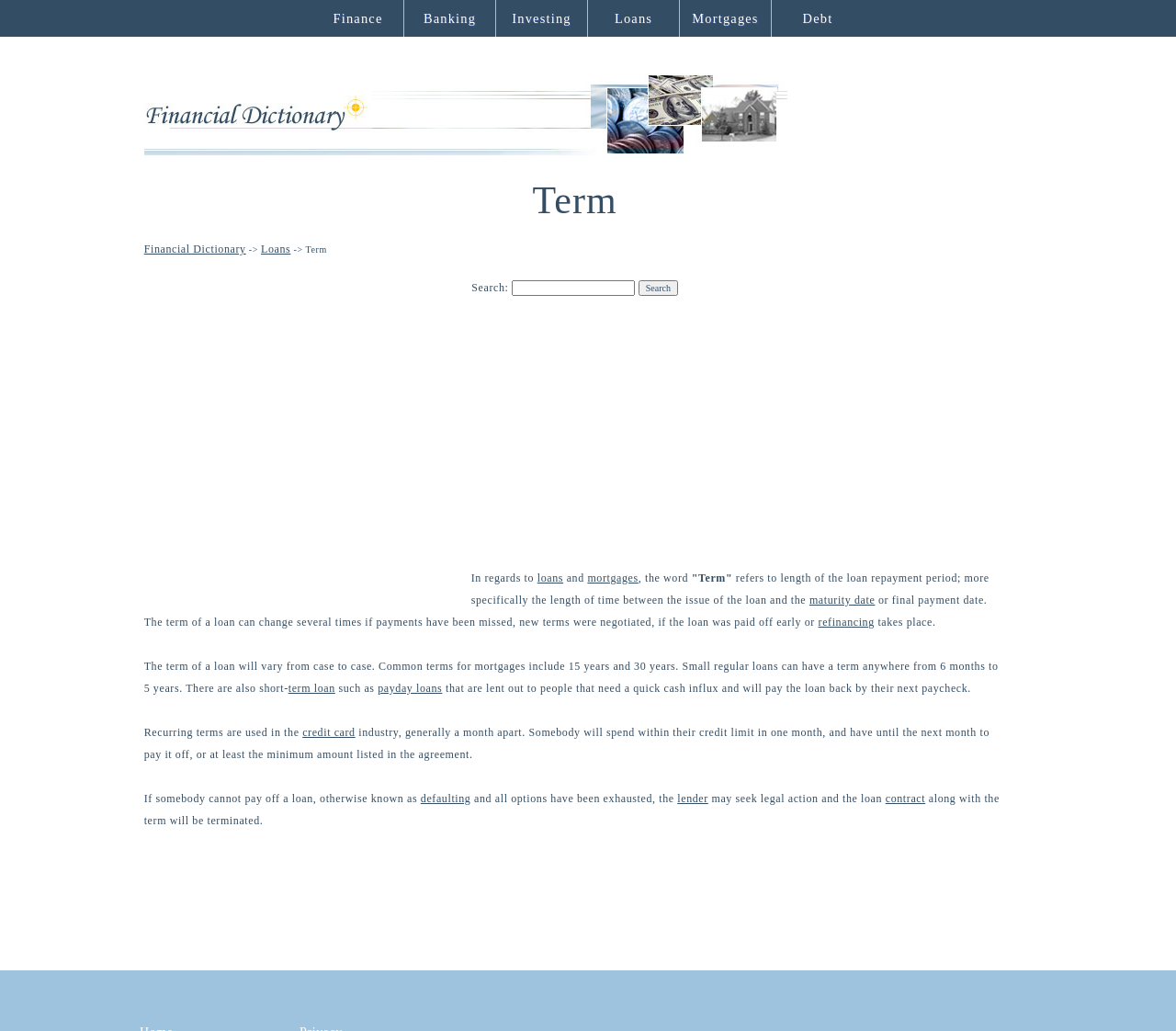What is the term of a loan?
We need a detailed and meticulous answer to the question.

The term of a loan refers to the length of time between the issue of the loan and the maturity date or final payment date, which can vary from case to case, such as 15 years and 30 years for mortgages, and 6 months to 5 years for small regular loans.